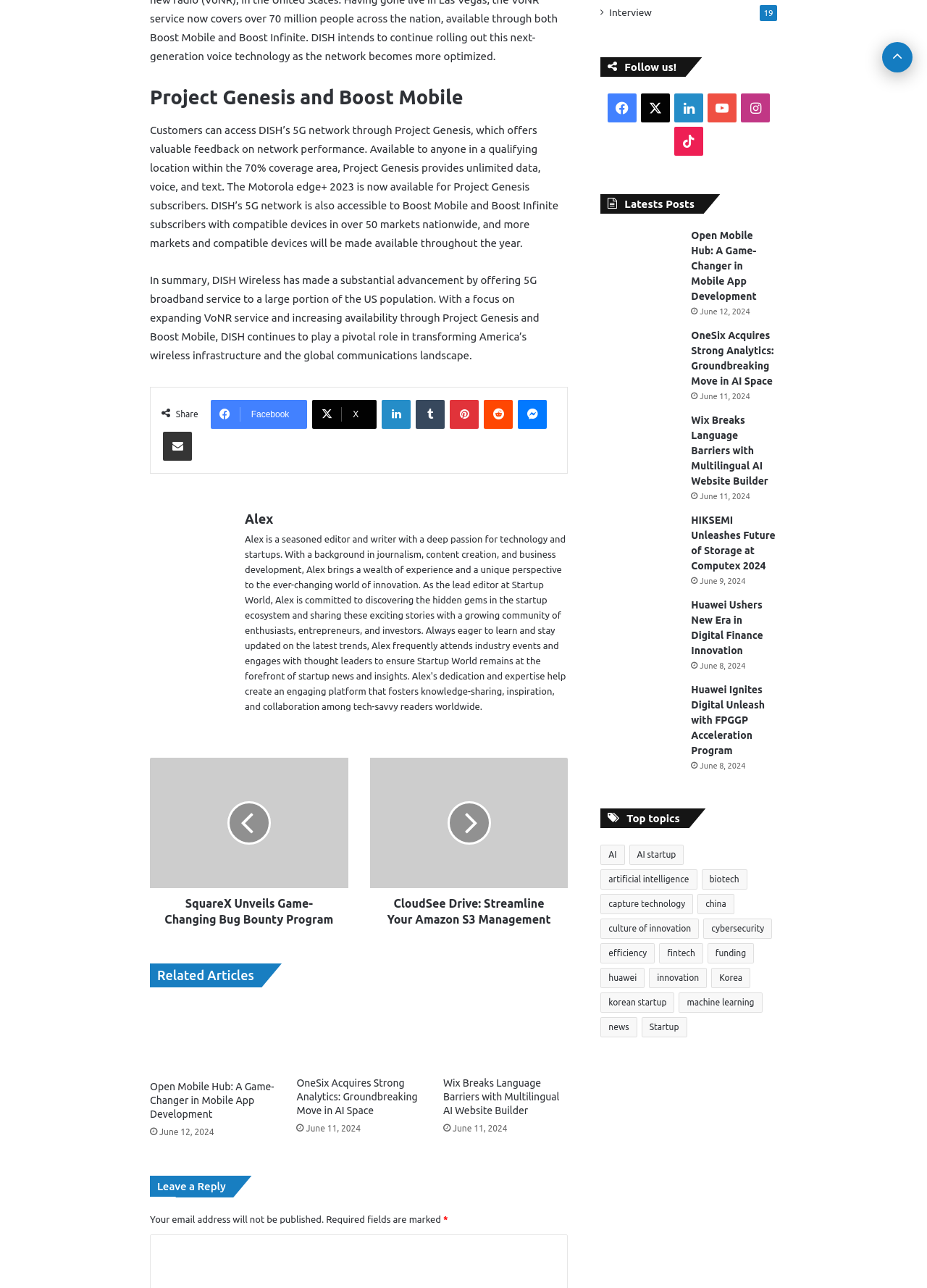Determine the bounding box coordinates of the clickable element necessary to fulfill the instruction: "Read the article about SquareX Unveils Game-Changing Bug Bounty Program". Provide the coordinates as four float numbers within the 0 to 1 range, i.e., [left, top, right, bottom].

[0.162, 0.588, 0.376, 0.69]